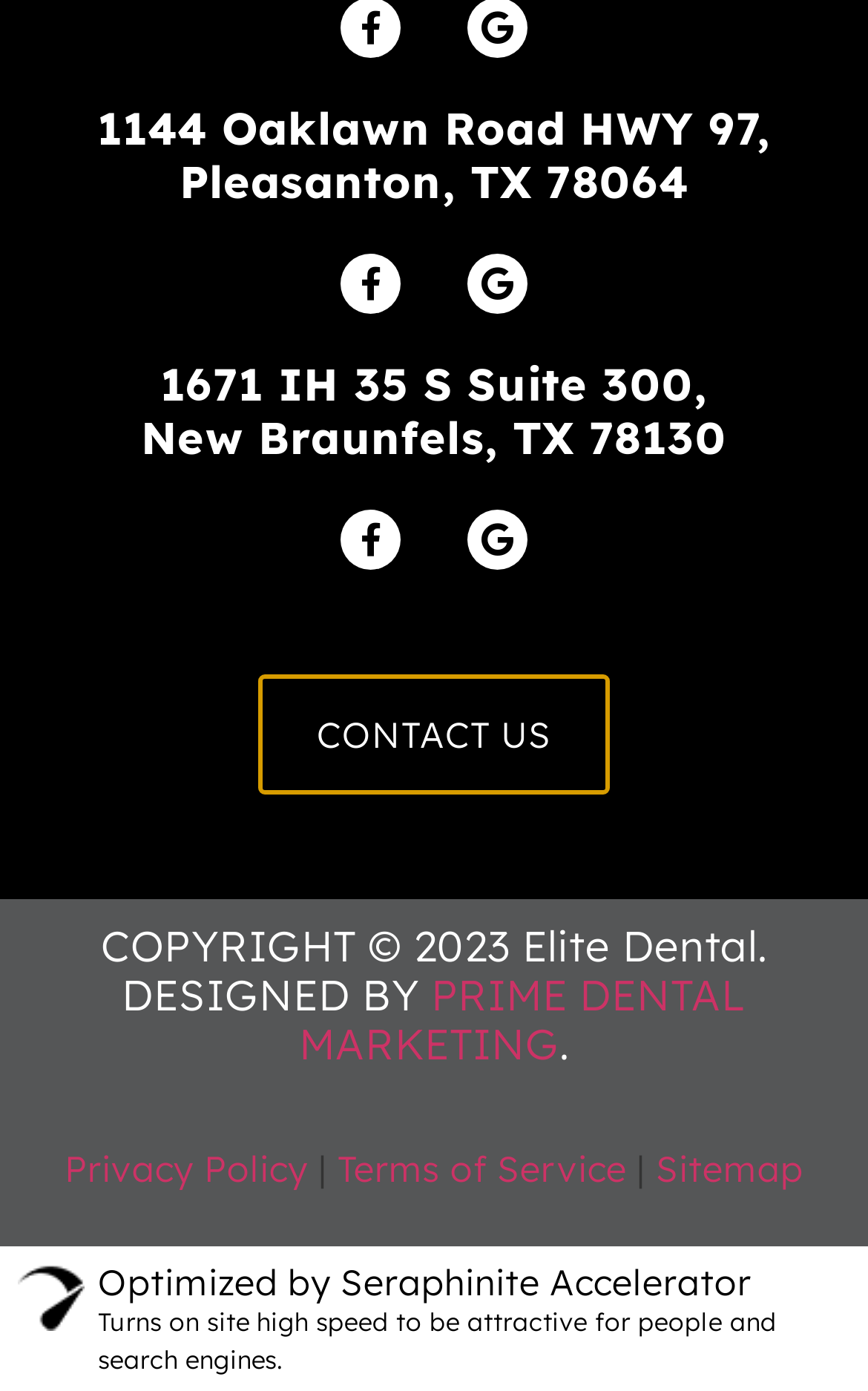What is the name of the company that designed this website?
Using the image, provide a detailed and thorough answer to the question.

I looked for the text that mentions the designer of the website and found 'DESIGNED BY PRIME DENTAL MARKETING' at the bottom of the page.